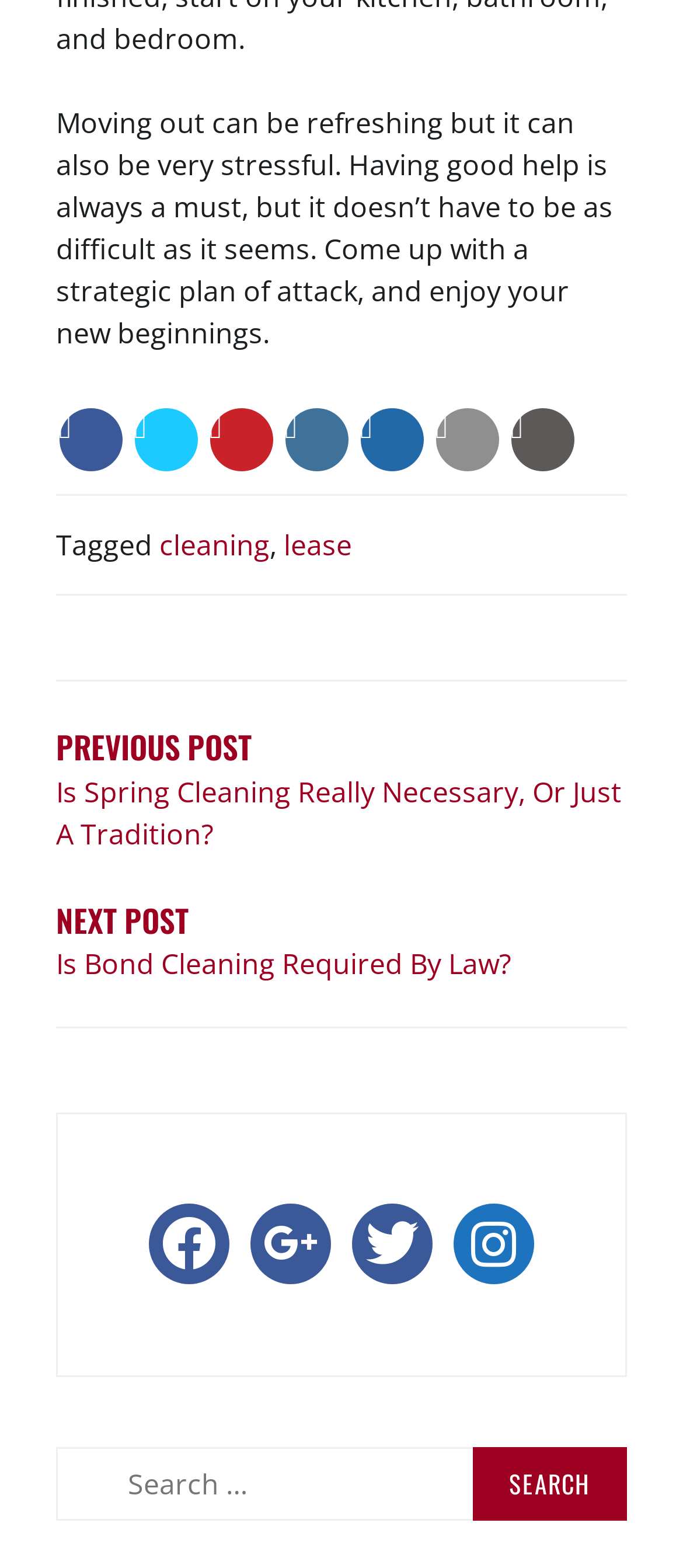Please give a succinct answer to the question in one word or phrase:
What is the main topic of this webpage?

Moving out